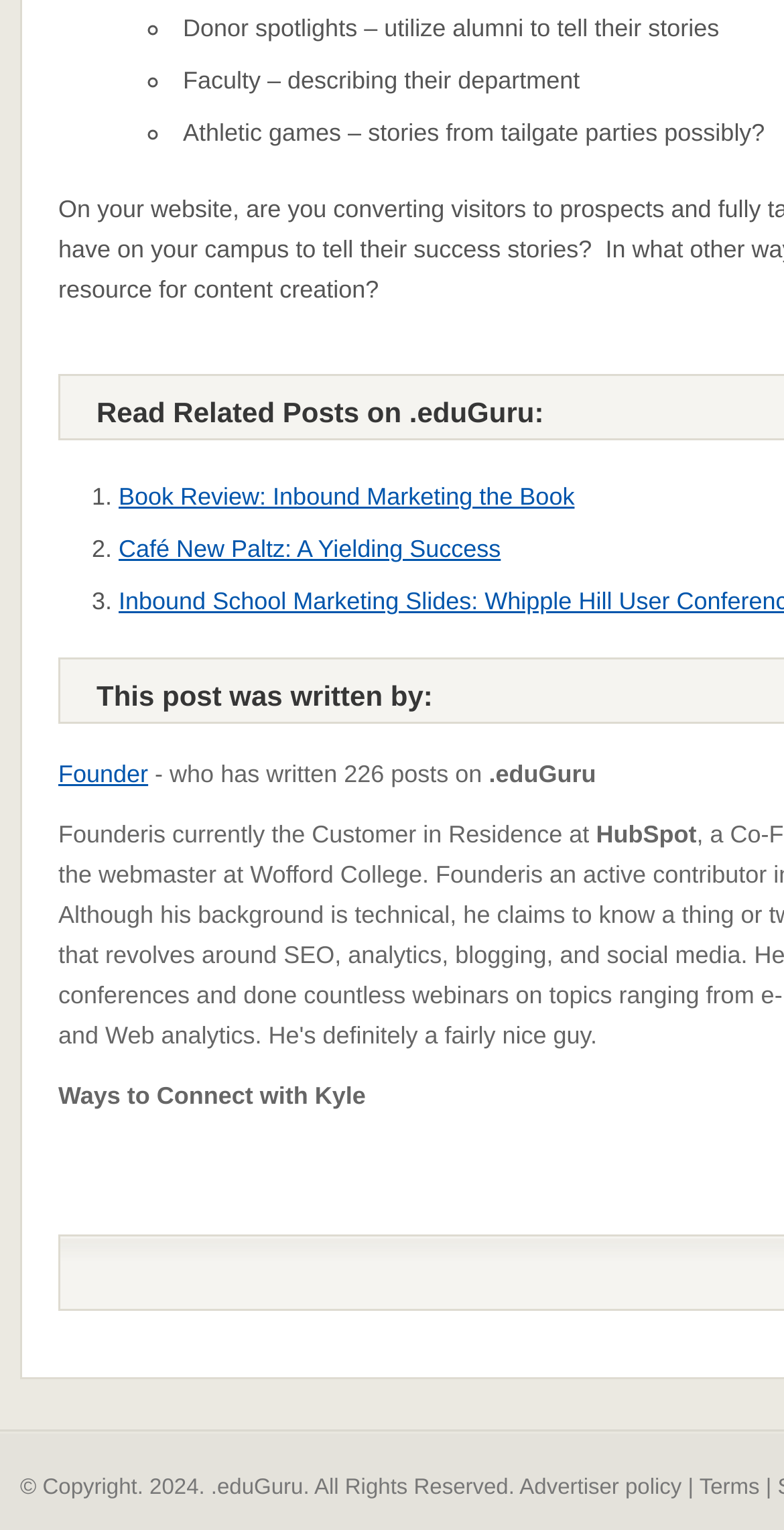What is the copyright year of this website?
Based on the visual details in the image, please answer the question thoroughly.

The webpage contains a copyright notice at the bottom with the year 2024, indicating that it is the copyright year of the website.